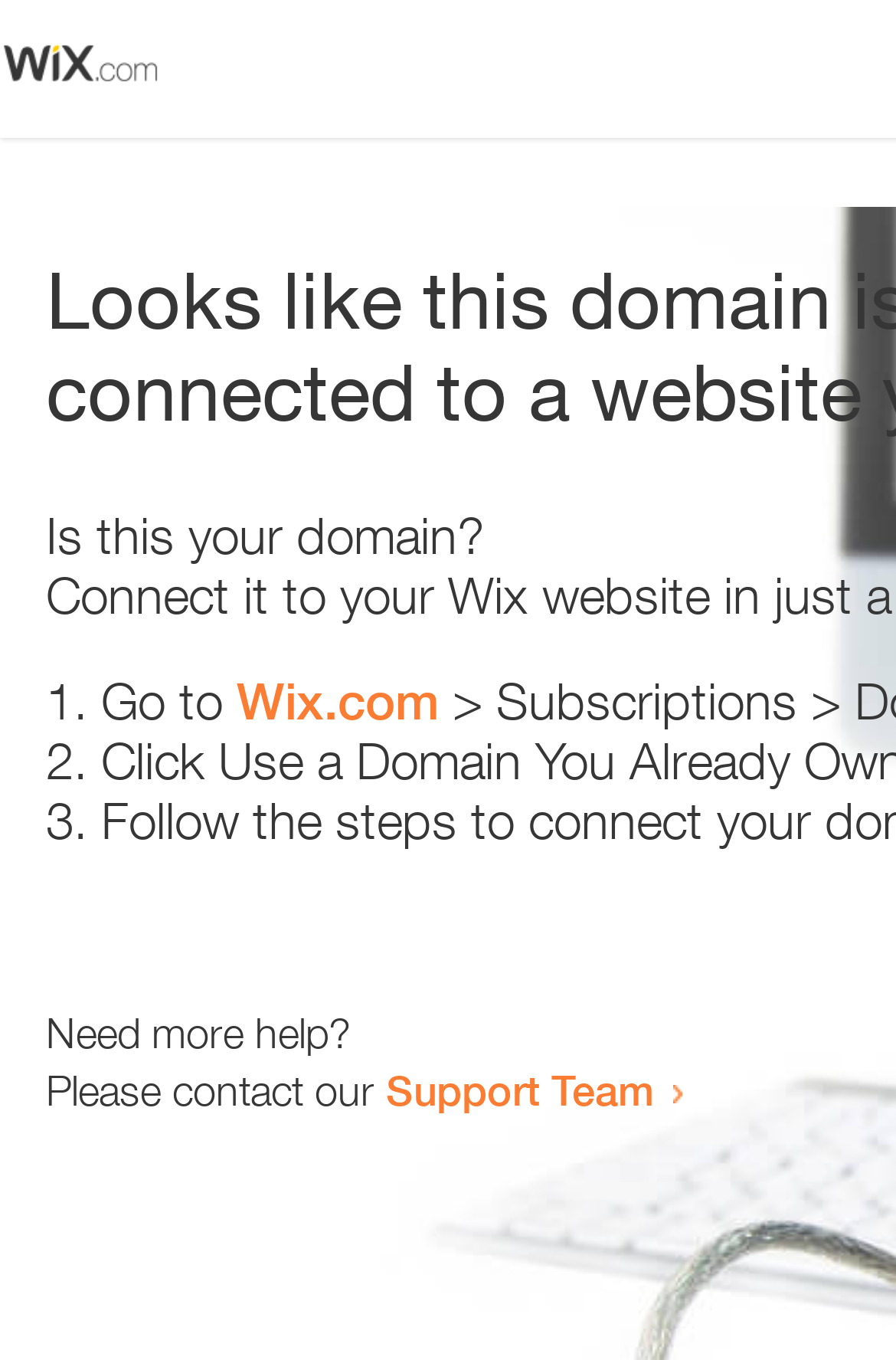Using the provided element description: "Wix.com", determine the bounding box coordinates of the corresponding UI element in the screenshot.

[0.264, 0.494, 0.49, 0.537]